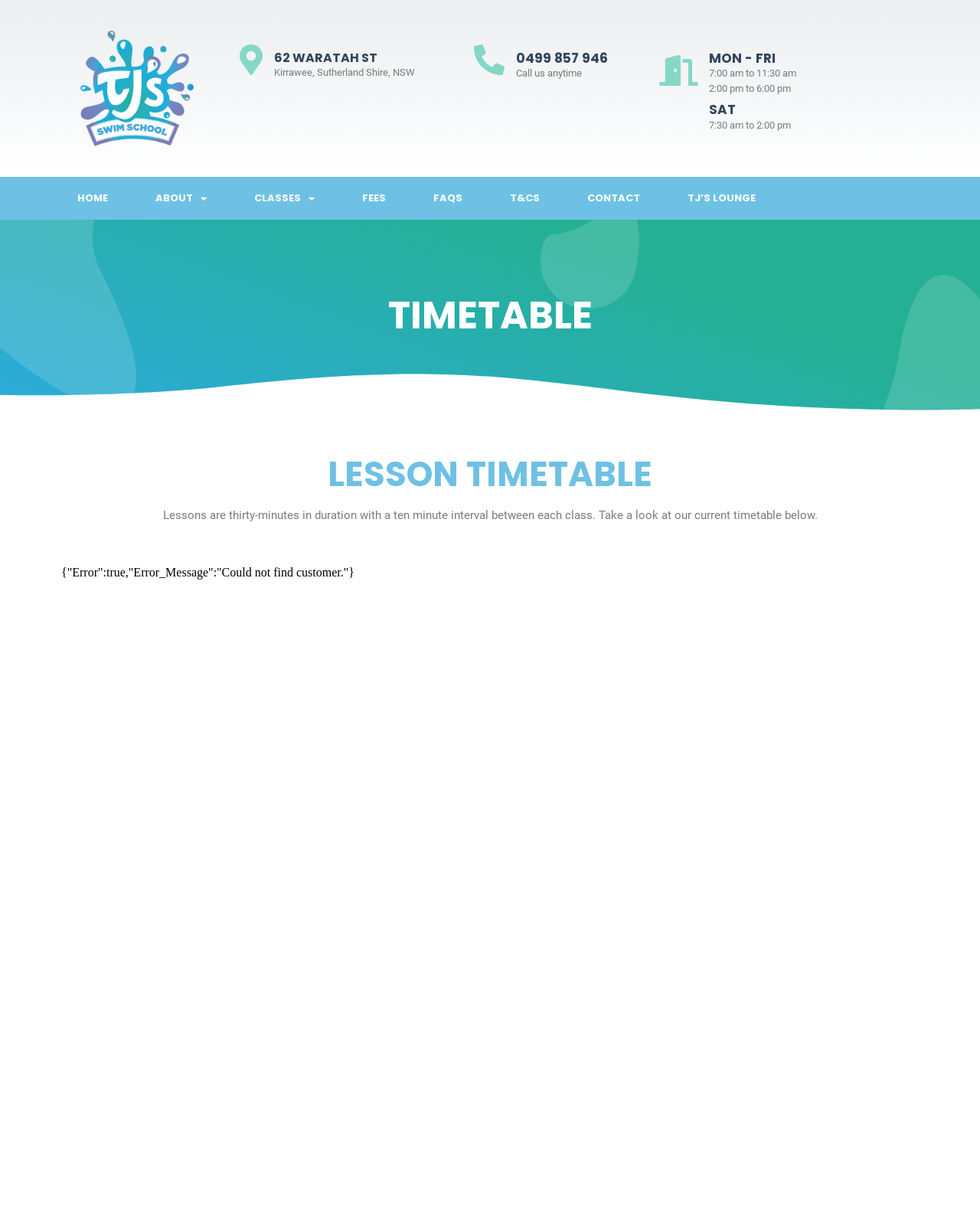Identify the bounding box for the UI element that is described as follows: "alt="TJ's Swim School logo"".

[0.062, 0.025, 0.217, 0.12]